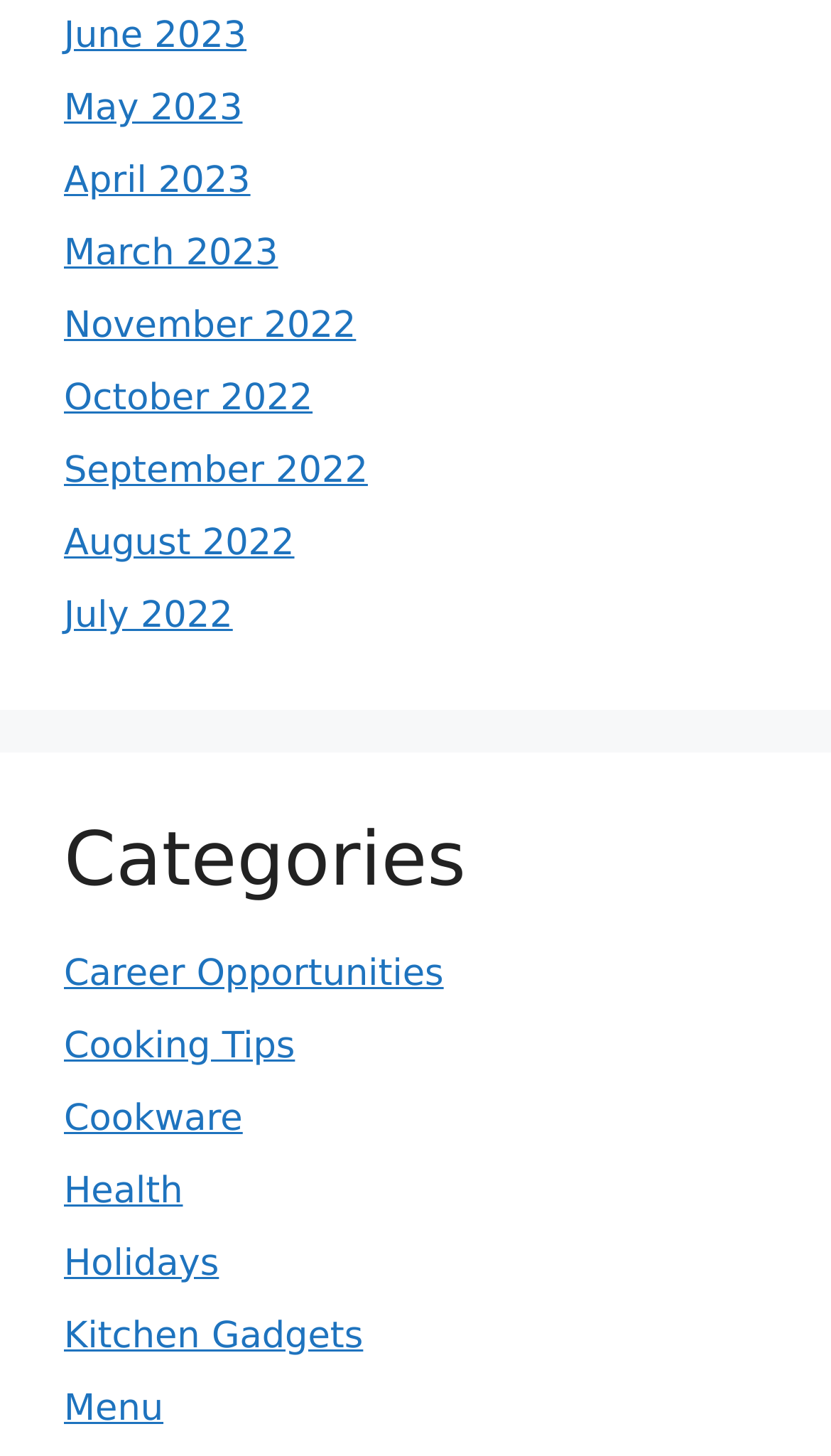Please pinpoint the bounding box coordinates for the region I should click to adhere to this instruction: "browse Career Opportunities".

[0.077, 0.654, 0.534, 0.683]